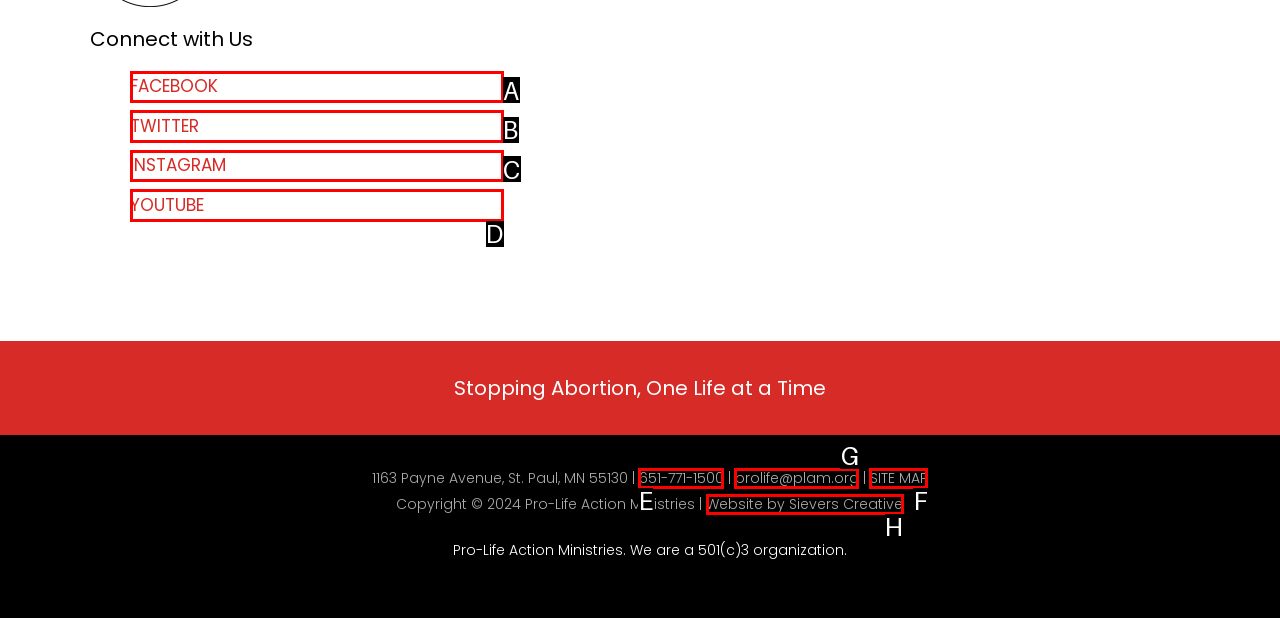Select the UI element that should be clicked to execute the following task: Email the organization
Provide the letter of the correct choice from the given options.

G